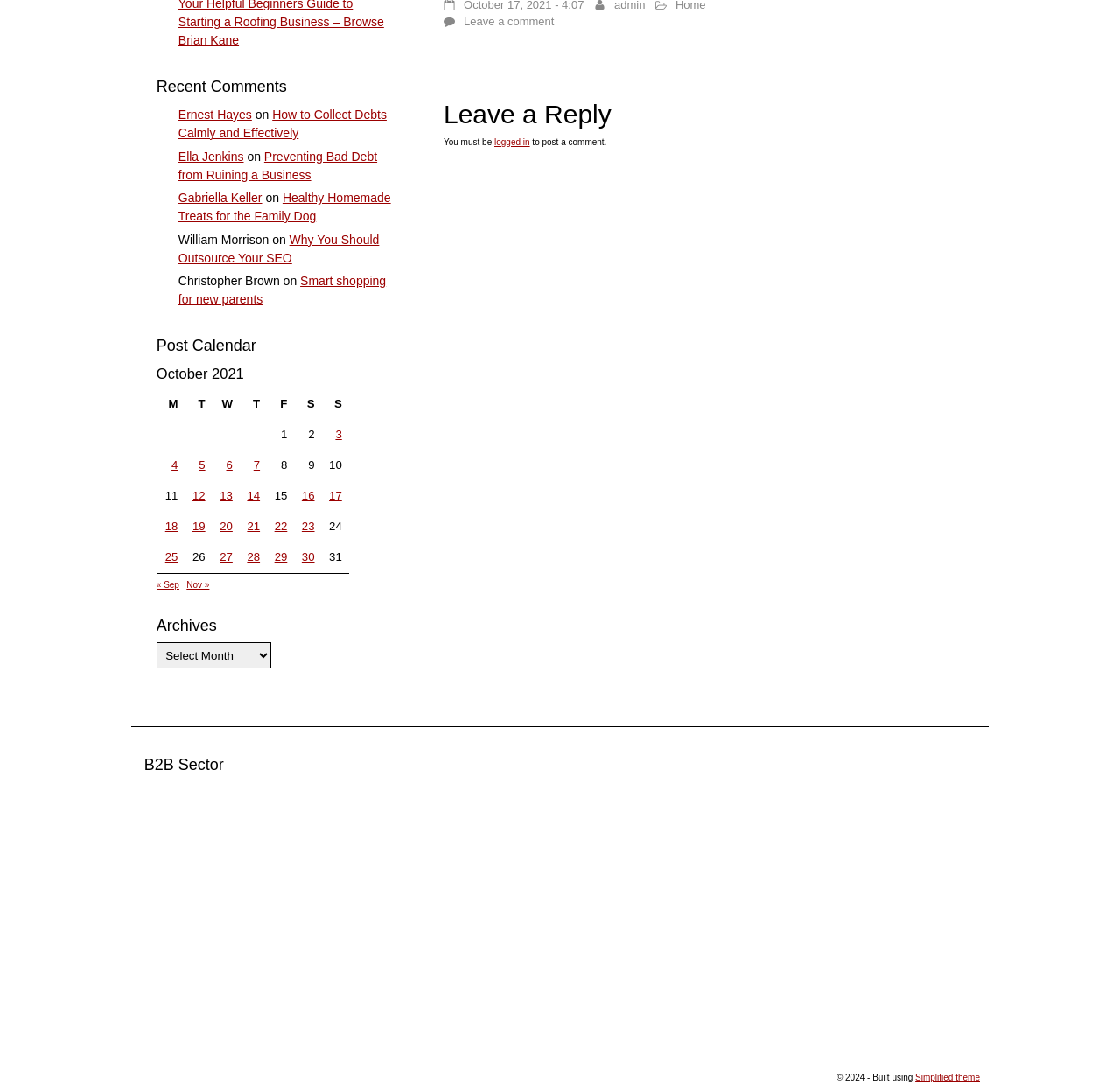Extract the bounding box coordinates of the UI element described by: "Simplified theme". The coordinates should include four float numbers ranging from 0 to 1, e.g., [left, top, right, bottom].

[0.817, 0.983, 0.875, 0.992]